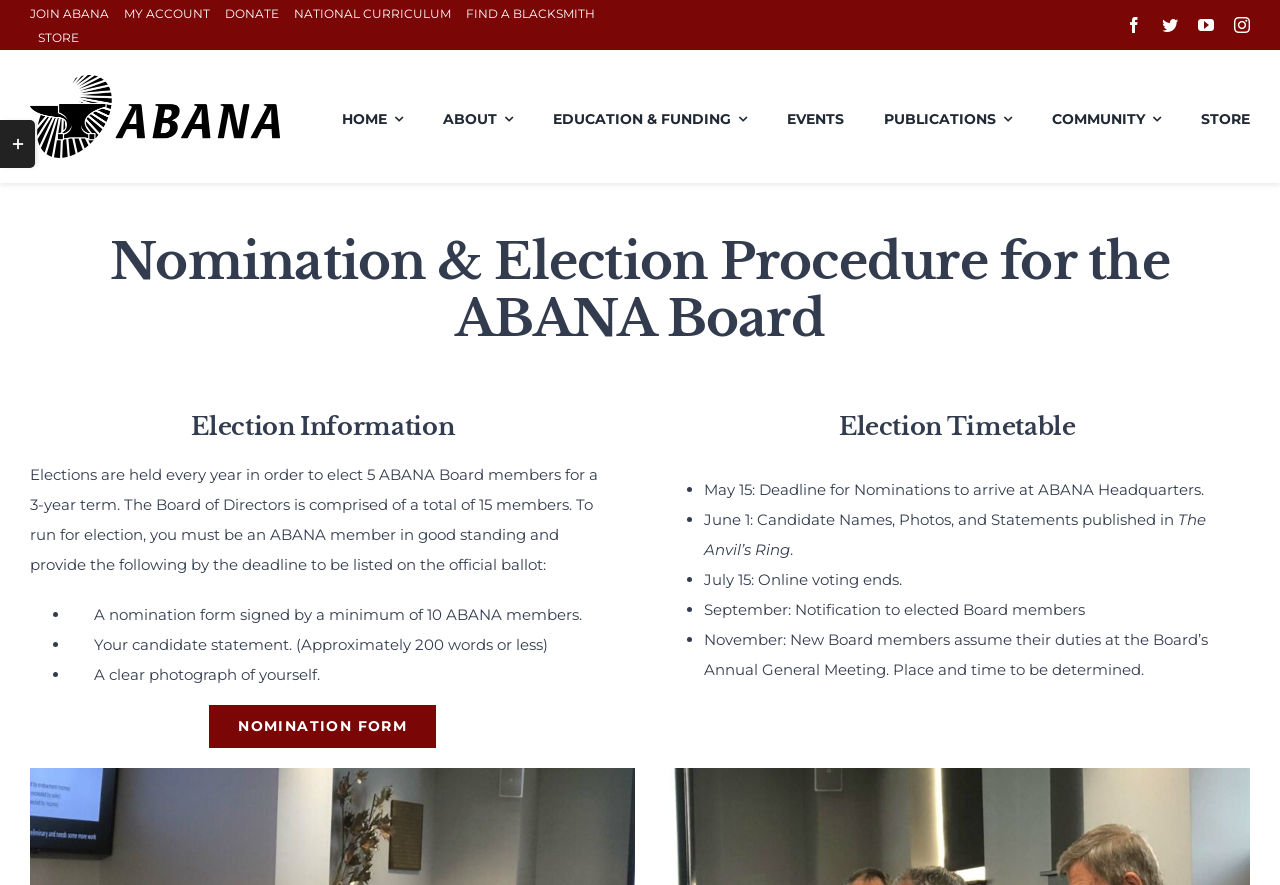Identify the bounding box coordinates of the section that should be clicked to achieve the task described: "Contact us".

None